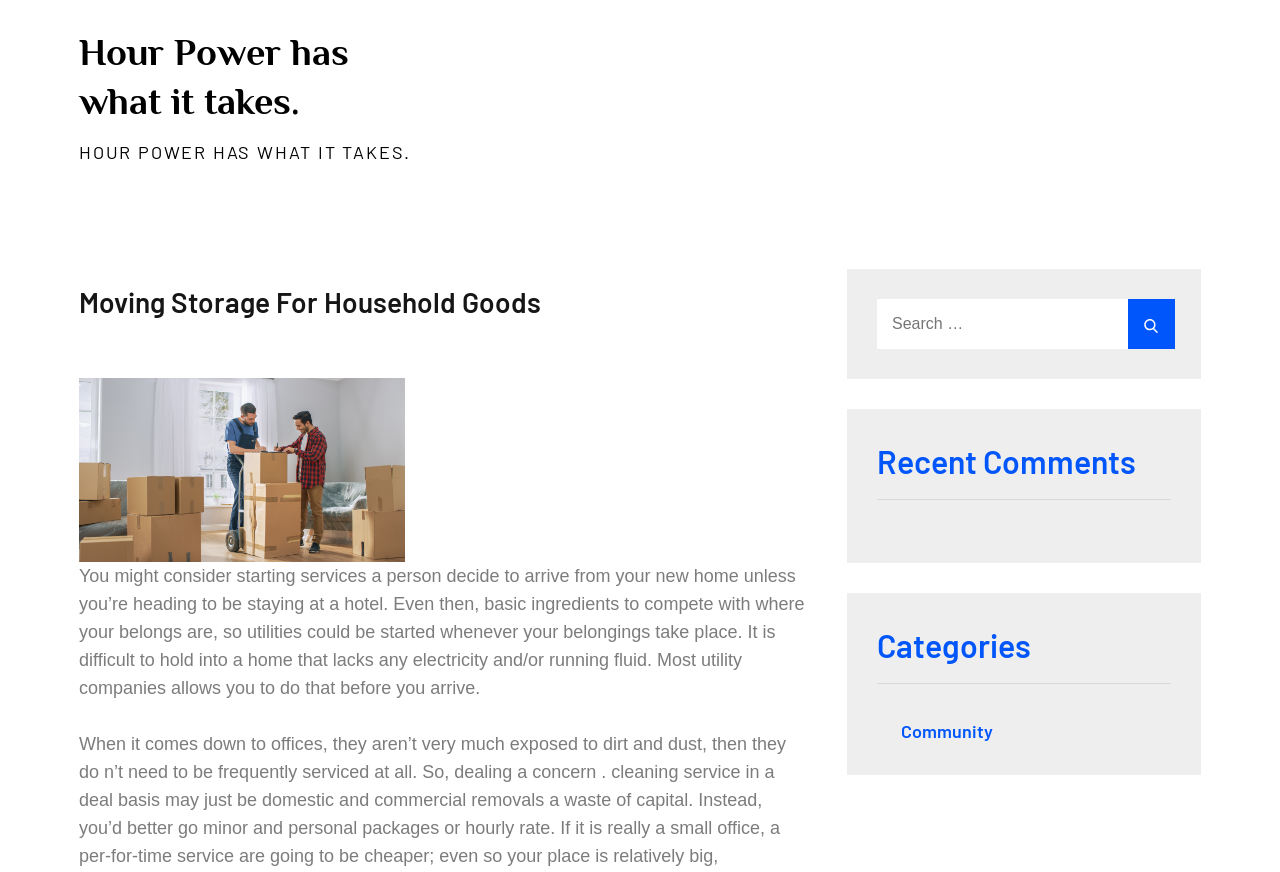Provide the bounding box coordinates of the UI element that matches the description: "Moving Storage For Household Goods".

[0.062, 0.327, 0.423, 0.366]